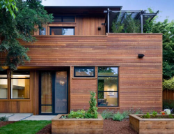Describe every aspect of the image in detail.

The image showcases a modern house featuring a striking facade made primarily of warm-toned wooden paneling, emphasizing the aesthetic appeal of Western Red Cedar. The design includes large windows that allow natural light to flood into the interior spaces, blending the indoors with the natural surroundings. In the foreground, landscaped garden beds filled with greenery enhance the welcoming atmosphere of the home. The architectural details highlight a contemporary style, making this residence an attractive example of sustainable building practices that prioritize both beauty and functionality. This image is part of a discussion on the advantages of using Western Red Cedar in construction, reflecting on its durability and visual charm.